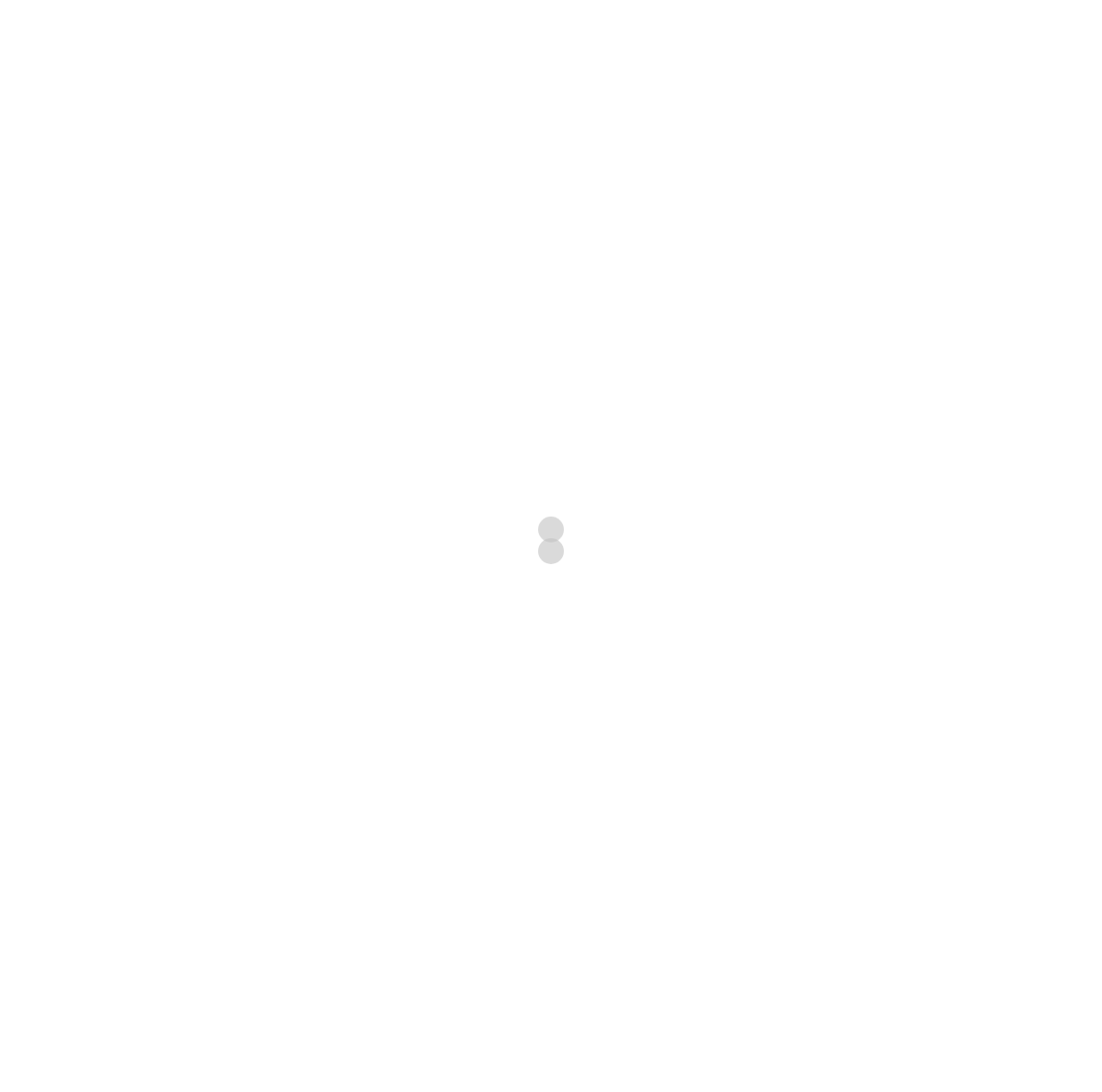Locate the bounding box coordinates of the element you need to click to accomplish the task described by this instruction: "Visit the home page".

[0.528, 0.051, 0.558, 0.07]